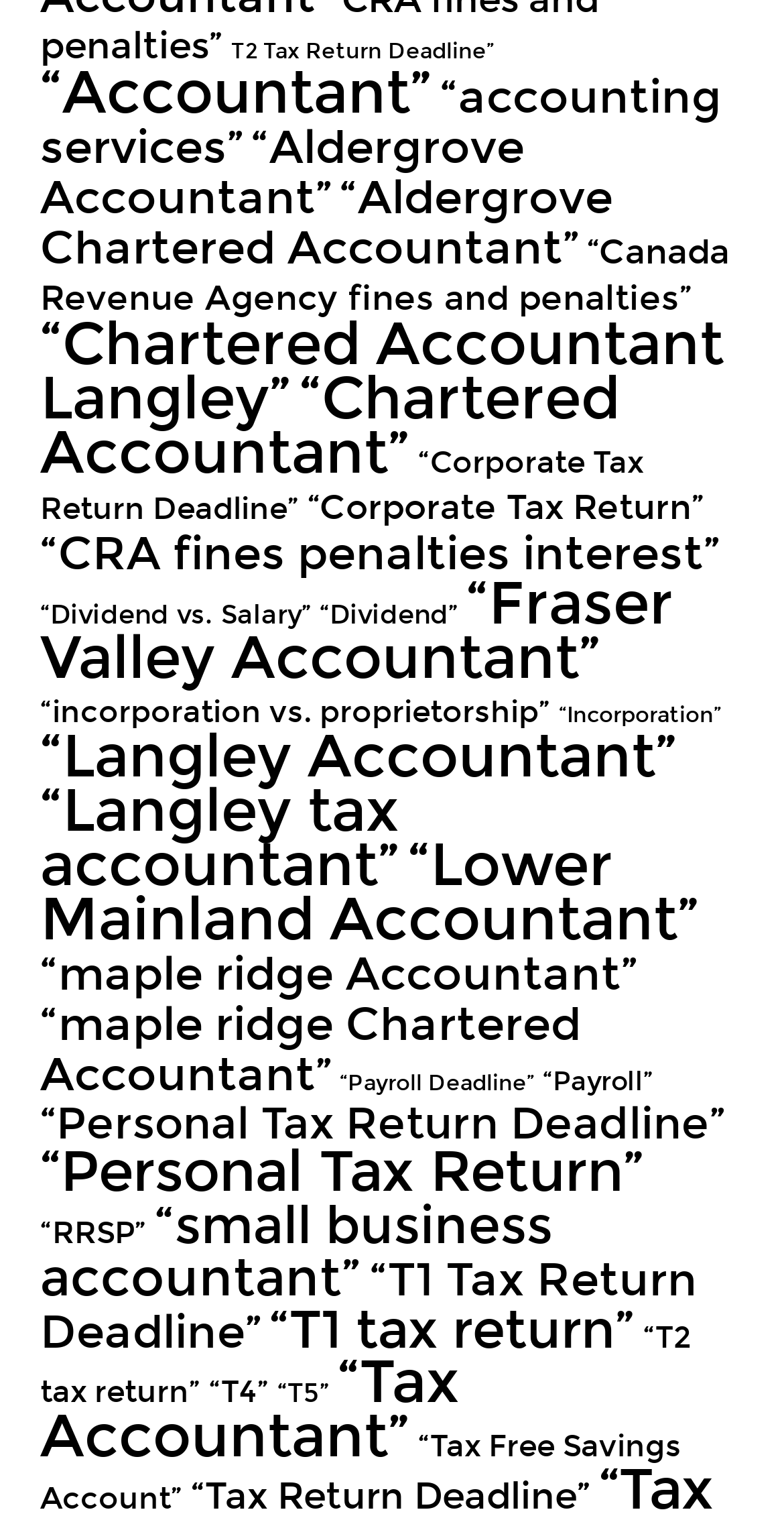Locate the bounding box coordinates of the area to click to fulfill this instruction: "Click on 'T2 Tax Return Deadline'". The bounding box should be presented as four float numbers between 0 and 1, in the order [left, top, right, bottom].

[0.295, 0.025, 0.631, 0.042]